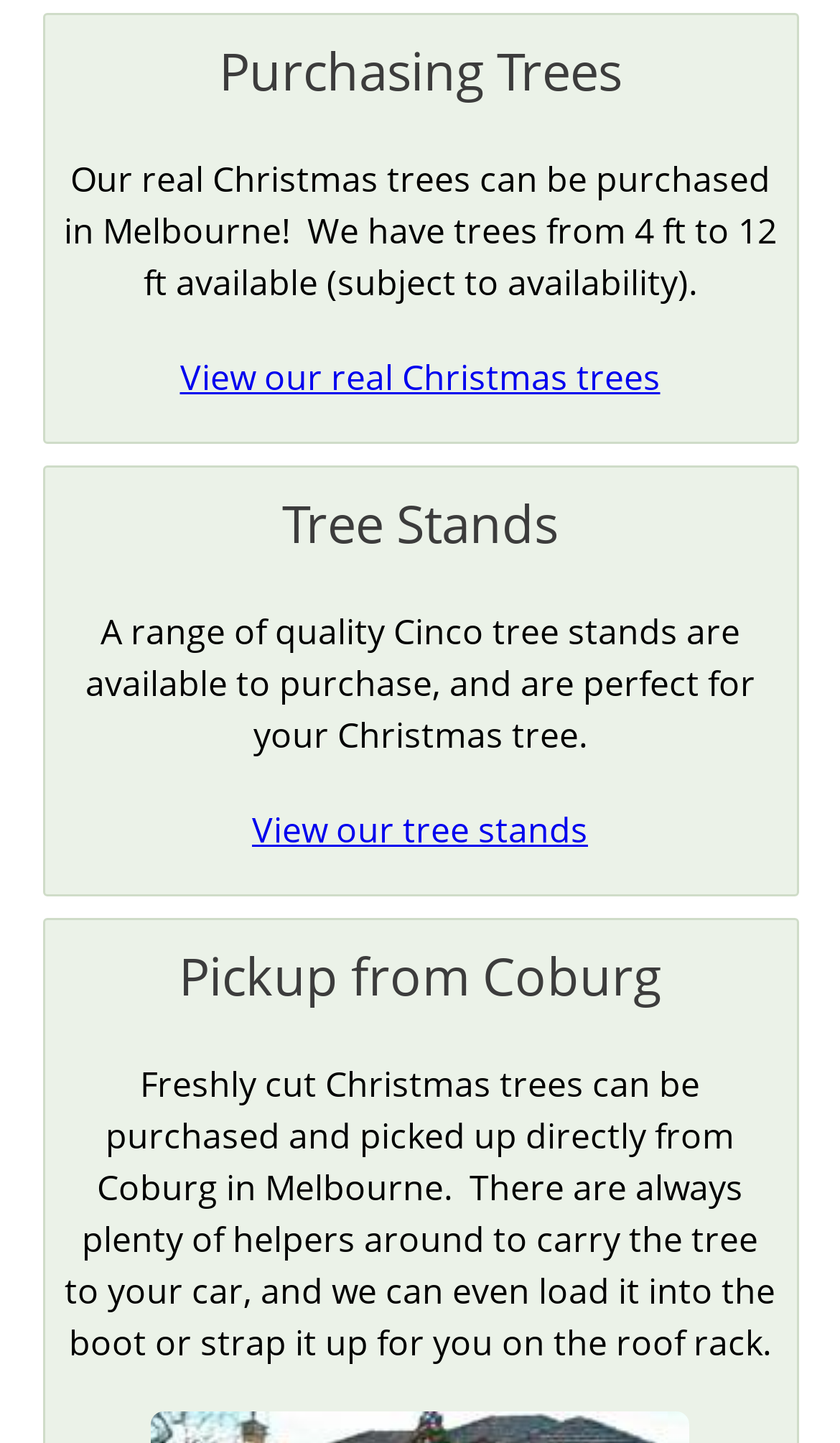Please study the image and answer the question comprehensively:
What is the tallest Christmas tree available?

According to the StaticText element, 'Our real Christmas trees can be purchased in Melbourne! We have trees from 4 ft to 12 ft available (subject to availability).' This indicates that the tallest Christmas tree available is 12 ft.